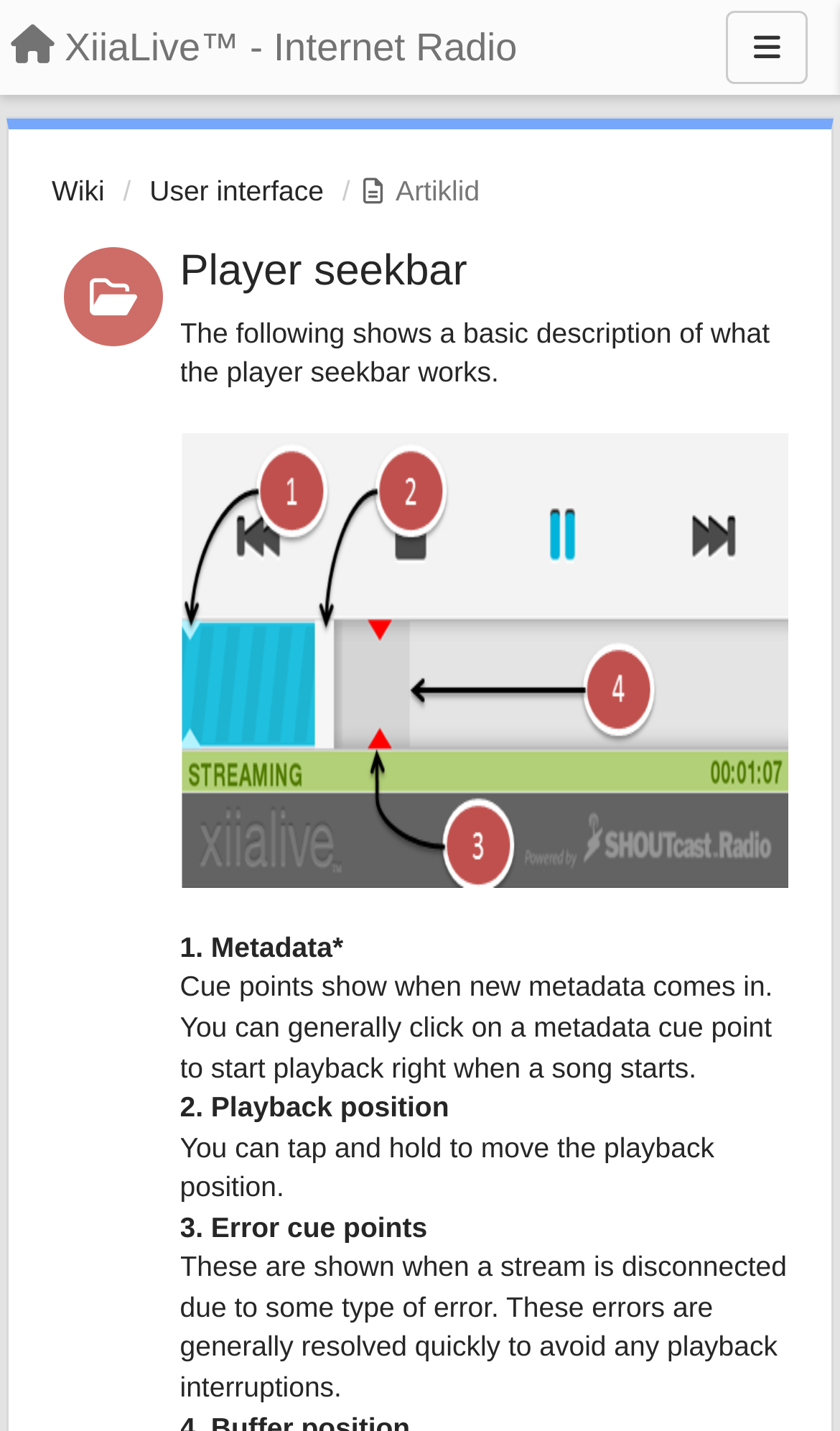Present a detailed account of what is displayed on the webpage.

The webpage appears to be a documentation or tutorial page about the player seekbar in XiiaLive, an internet radio platform. At the top left, there is a link to XiiaLive's homepage, accompanied by a menu button on the top right. Below these elements, there are three links: "Wiki", "User interface", and "Uudised", which seems to be a category or section title with a subheading "Artiklid".

The main content of the page is focused on explaining the player seekbar, with a heading "Player seekbar" at the top. Below the heading, there is a brief description of the player seekbar, followed by an image that likely illustrates its functionality. The description is divided into three sections: metadata, playback position, and error cue points. Each section has a brief title and a paragraph of text explaining its purpose and behavior.

The metadata section explains that cue points show when new metadata comes in, and users can click on these points to start playback at the beginning of a song. The playback position section describes how users can tap and hold to move the playback position. The error cue points section explains that these points appear when a stream is disconnected due to an error, but these errors are usually resolved quickly to minimize playback interruptions.